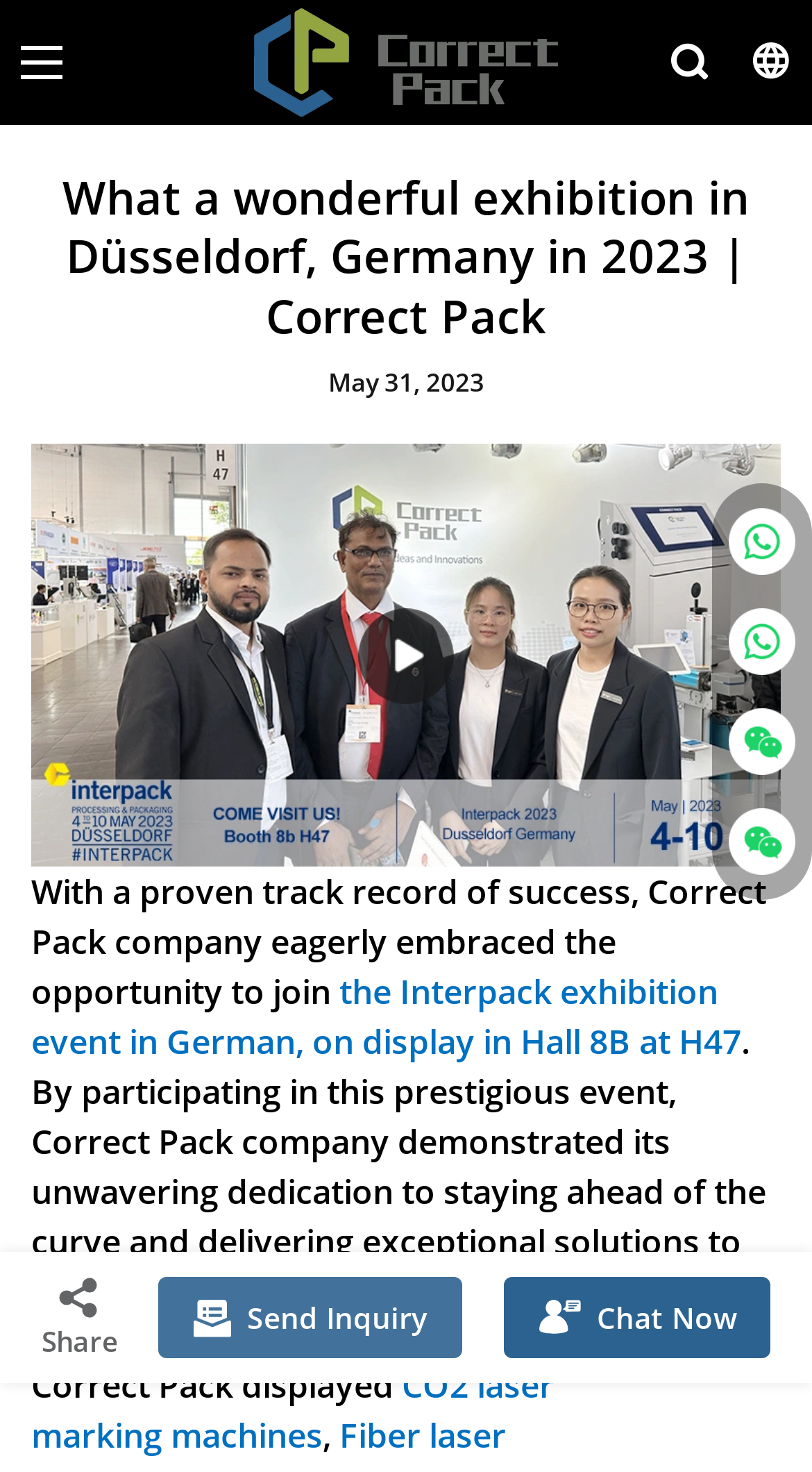Provide a thorough description of this webpage.

The webpage appears to be an article or blog post about Correct Pack company's participation in an exhibition event in Düsseldorf, Germany in 2023. 

At the top of the page, there is a link to the company's website, accompanied by a logo image. Below this, a heading summarizes the content of the page, which is about the exhibition event. 

To the right of the heading, there is a date "May 31, 2023" displayed. Below the heading, there is a large image that seems to be related to the exhibition event. 

The main content of the page is divided into several paragraphs of text. The first paragraph explains that Correct Pack company participated in the Interpack exhibition event in Germany, demonstrating its dedication to delivering exceptional solutions to its clients. 

The following paragraphs describe the company's display at the event, including CO2 laser marking machines. 

At the bottom of the page, there are three buttons: "Share", "Send Inquiry", and "Chat Now", each accompanied by a small icon image. 

On the right side of the page, there are four links to individuals, Summer Qiu and Nicole Chan, each accompanied by a small image.